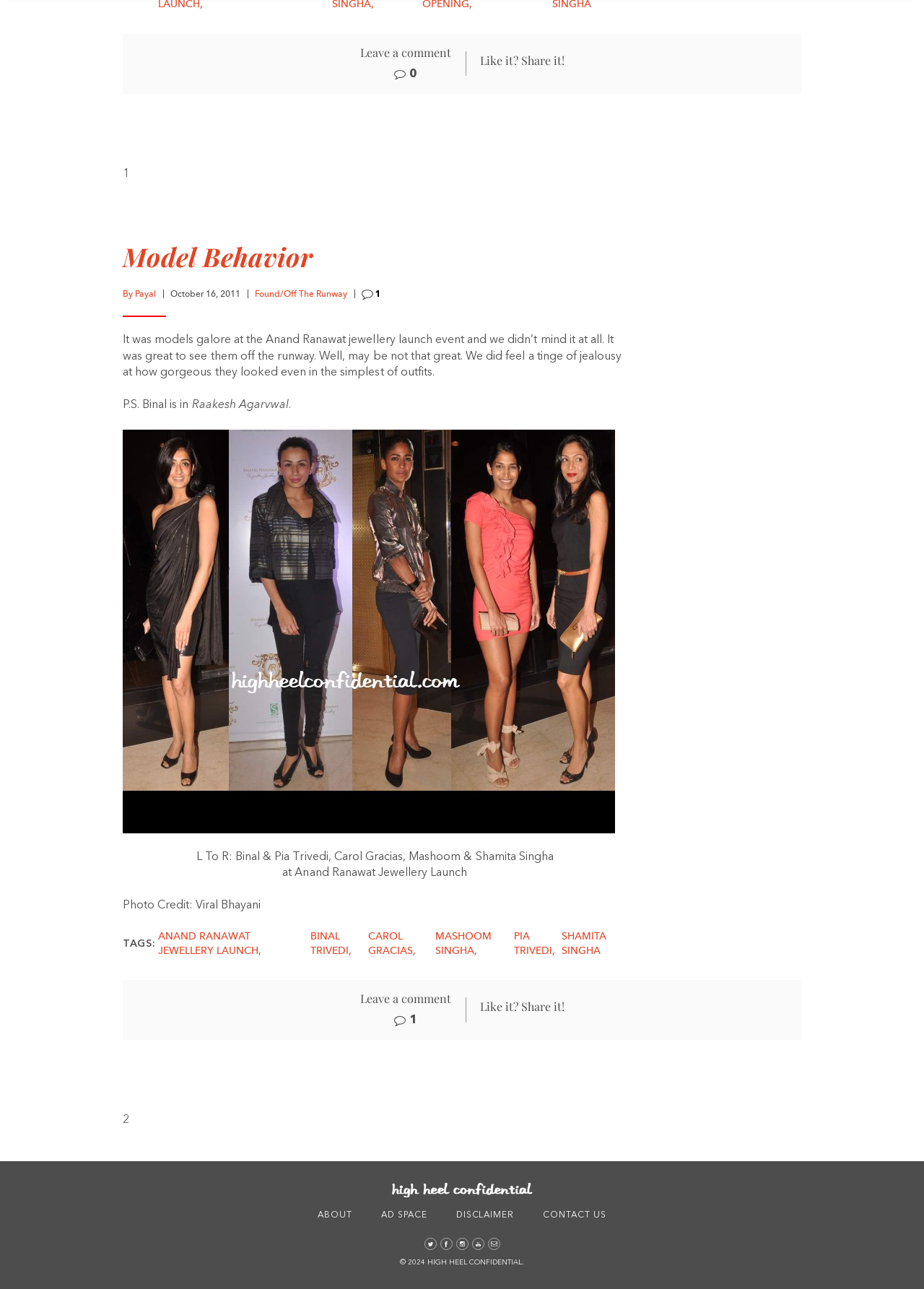What is the name of the website?
Please provide a comprehensive answer based on the visual information in the image.

The name of the website is mentioned in the logo element at the bottom of the page, which is a link element with the text 'High Heel Confidential Logo'.